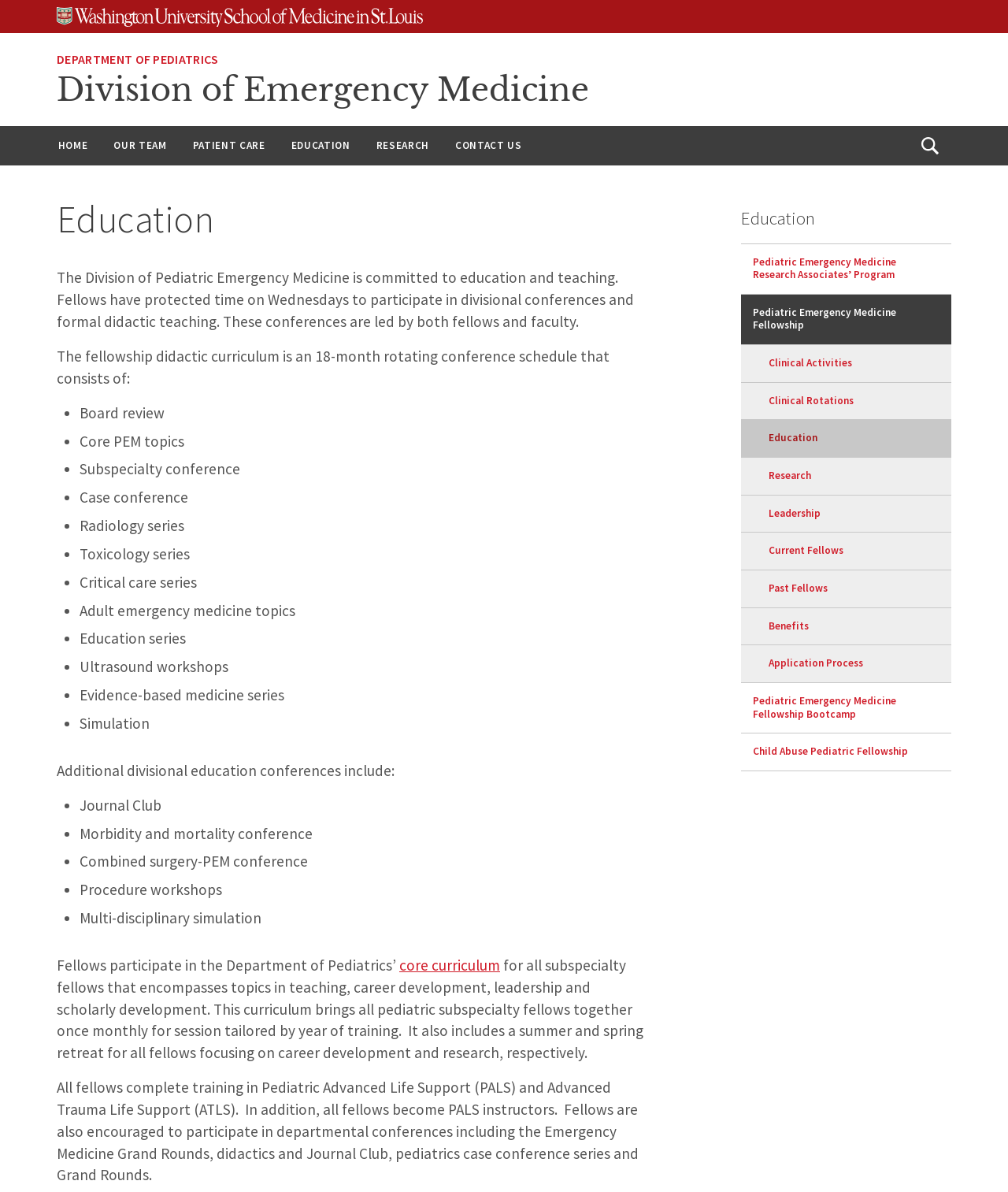What is the topic of the fellowship didactic curriculum?
Please give a detailed and thorough answer to the question, covering all relevant points.

I found the answer by reading the StaticText 'The fellowship didactic curriculum is an 18-month rotating conference schedule that consists of:' with bounding box coordinates [0.056, 0.291, 0.605, 0.325]. This text is located under the heading 'Education' and describes the fellowship didactic curriculum.